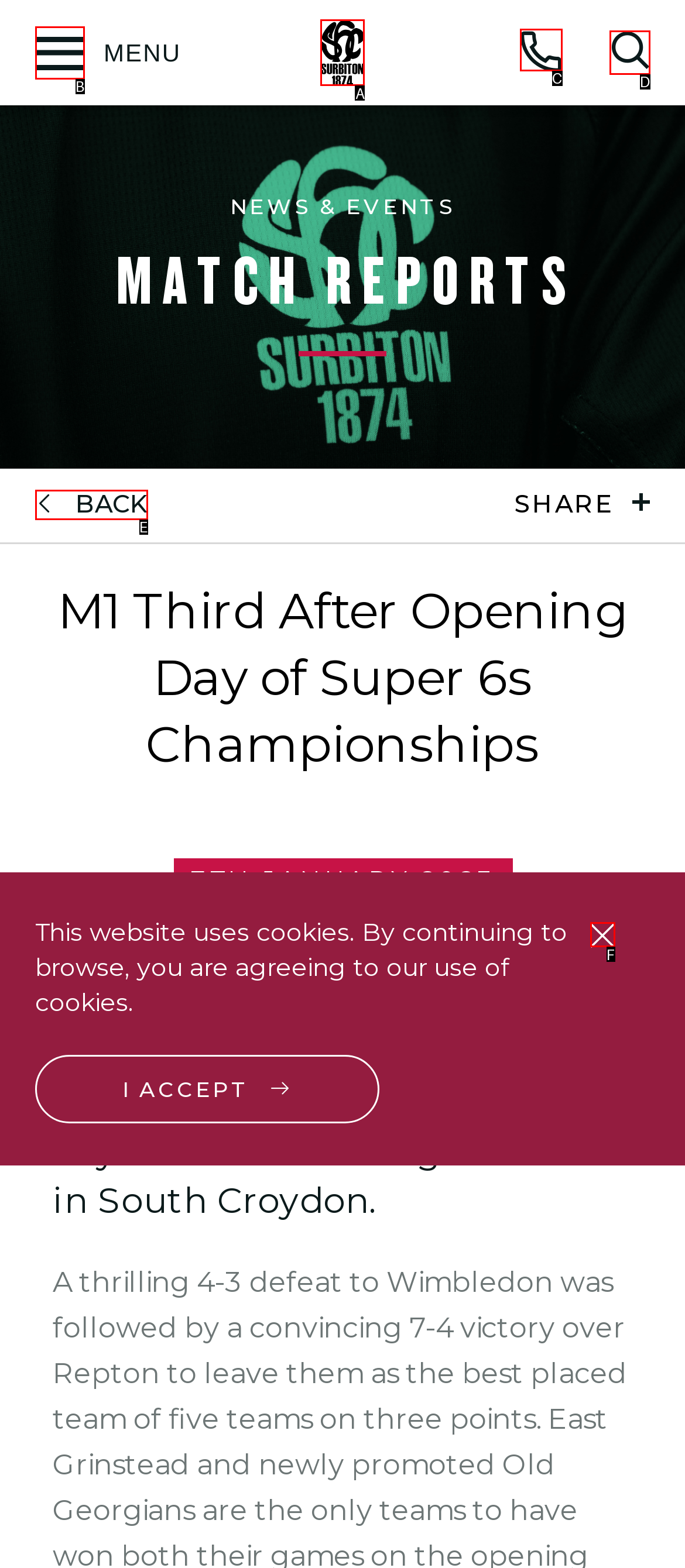Given the description: Call
Identify the letter of the matching UI element from the options.

C